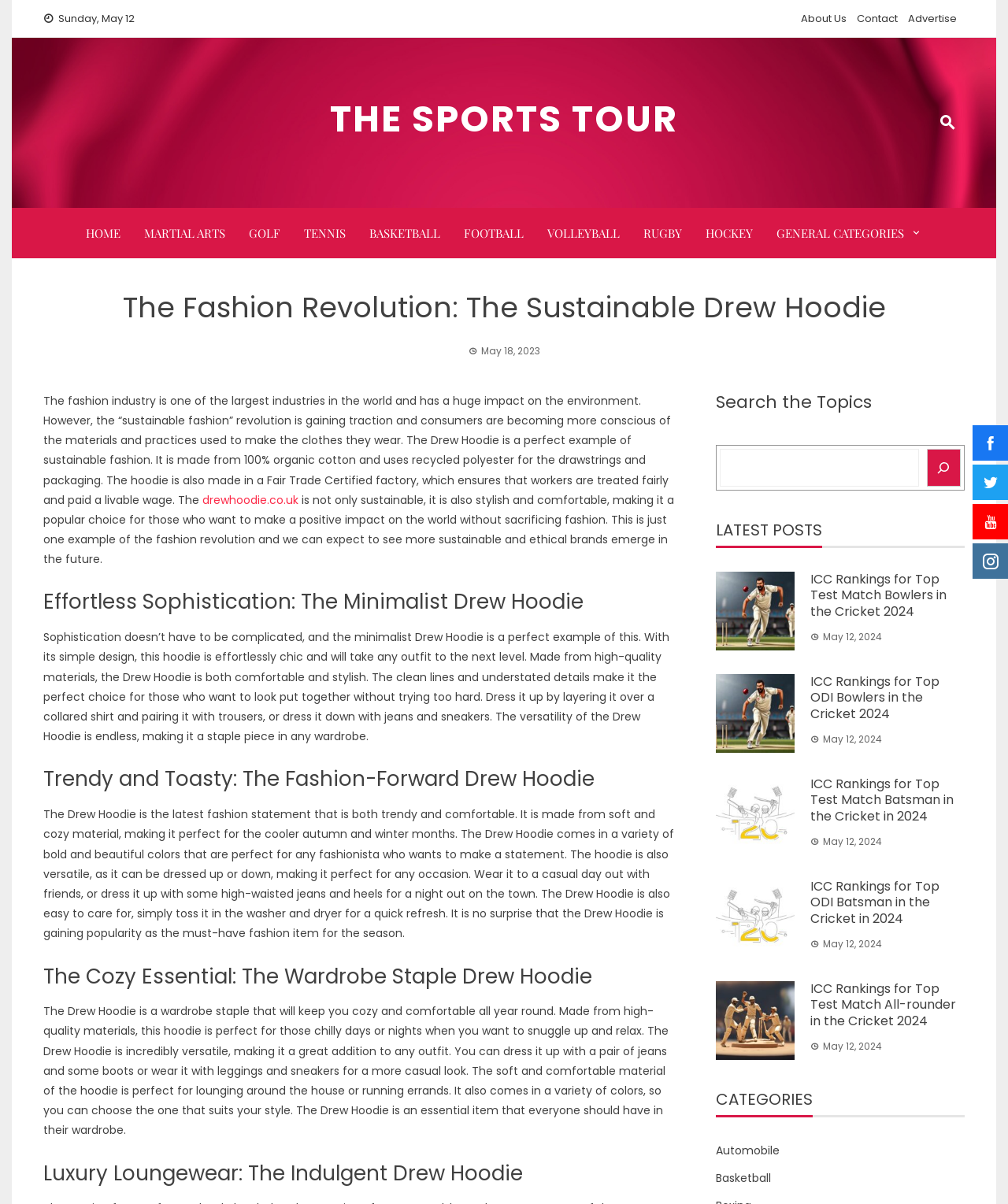Using the image as a reference, answer the following question in as much detail as possible:
What is the topic of the first article?

I found the topic of the first article by looking at the first heading element on the webpage, which has the content 'The Fashion Revolution: The Sustainable Drew Hoodie'.